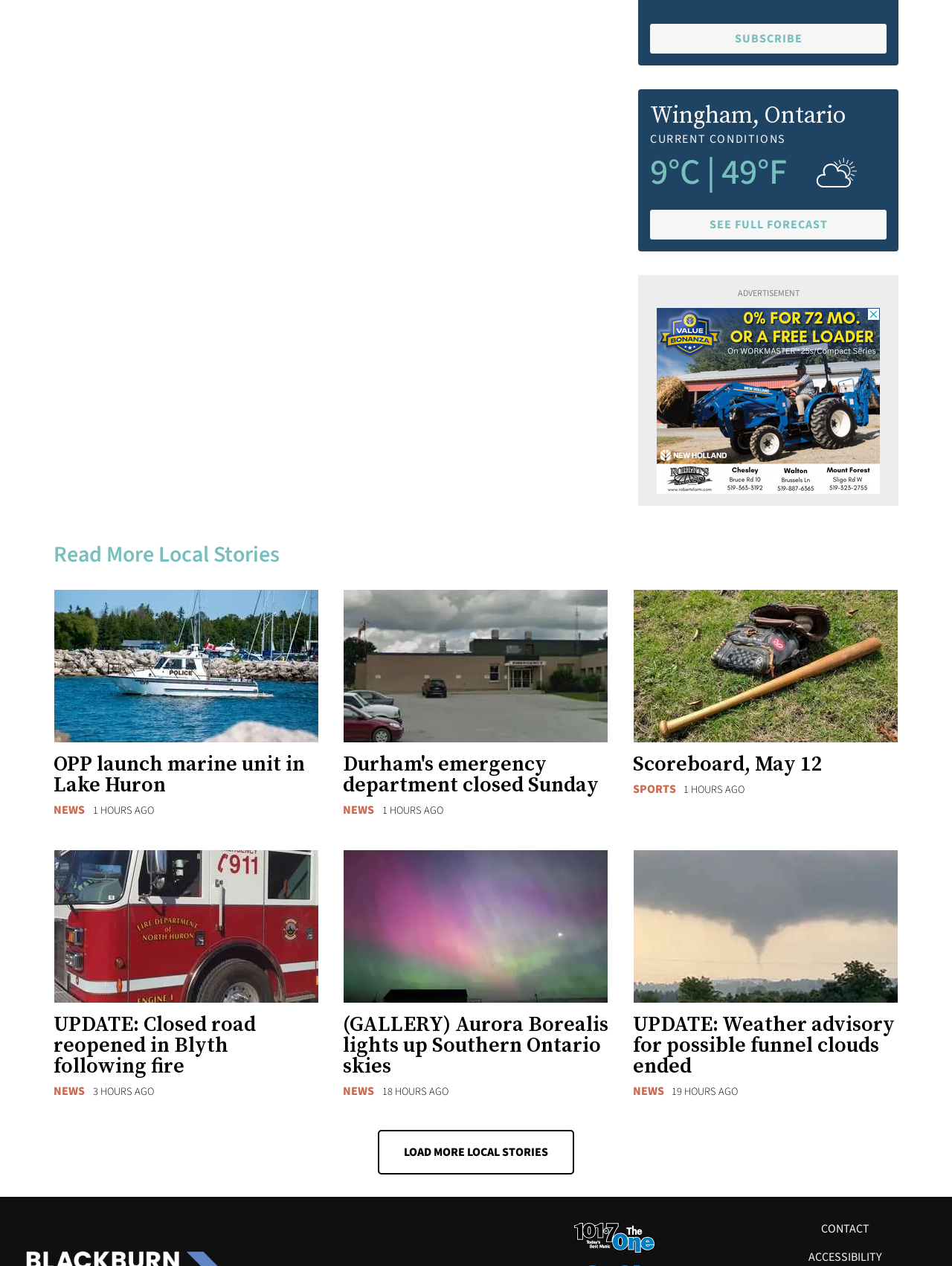What is the category of the story about OPP launching a marine unit in Lake Huron?
Examine the image and give a concise answer in one word or a short phrase.

NEWS